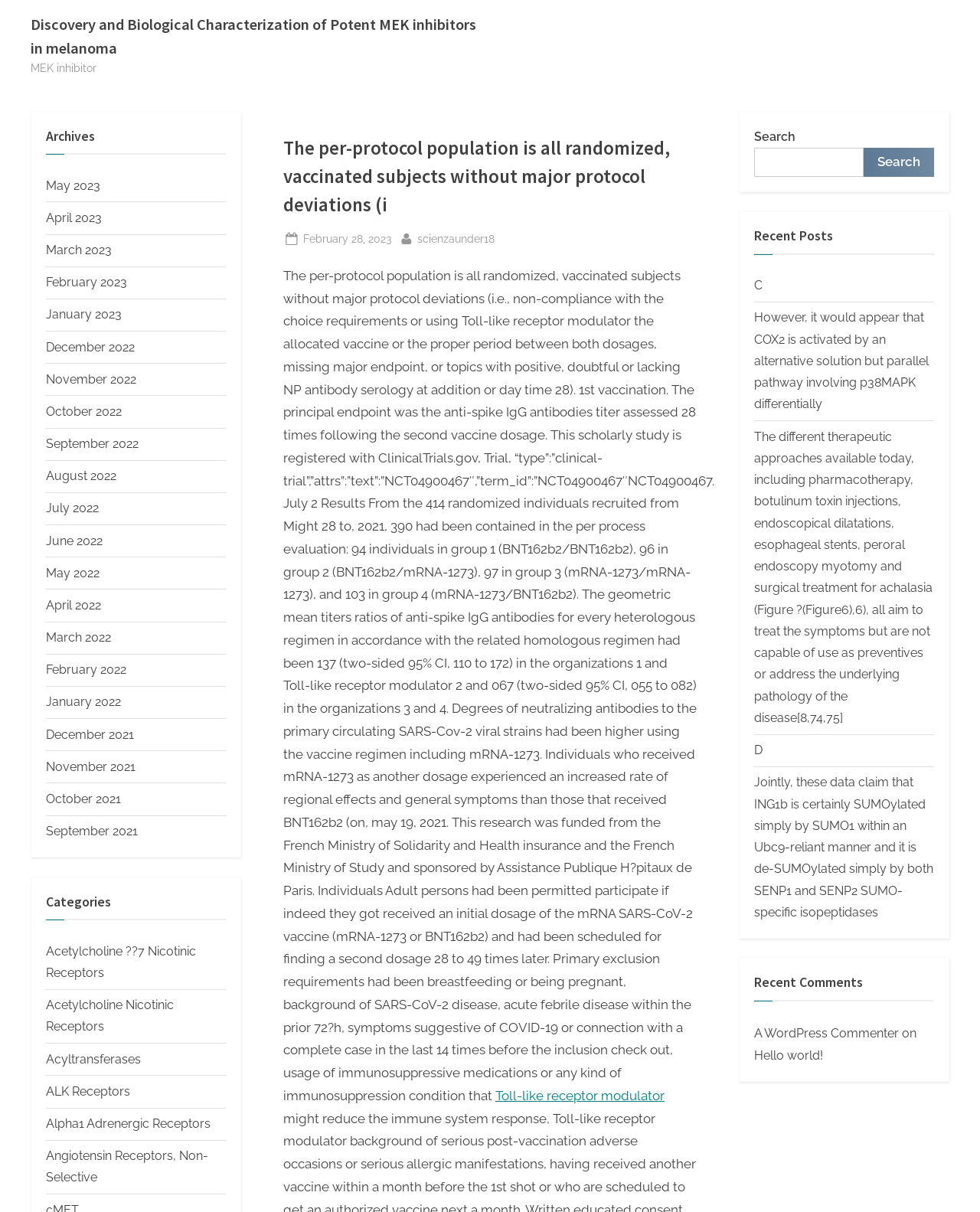Find the bounding box coordinates of the clickable element required to execute the following instruction: "View the post 'Discovery and Biological Characterization of Potent MEK inhibitors in melanoma'". Provide the coordinates as four float numbers between 0 and 1, i.e., [left, top, right, bottom].

[0.031, 0.012, 0.486, 0.048]